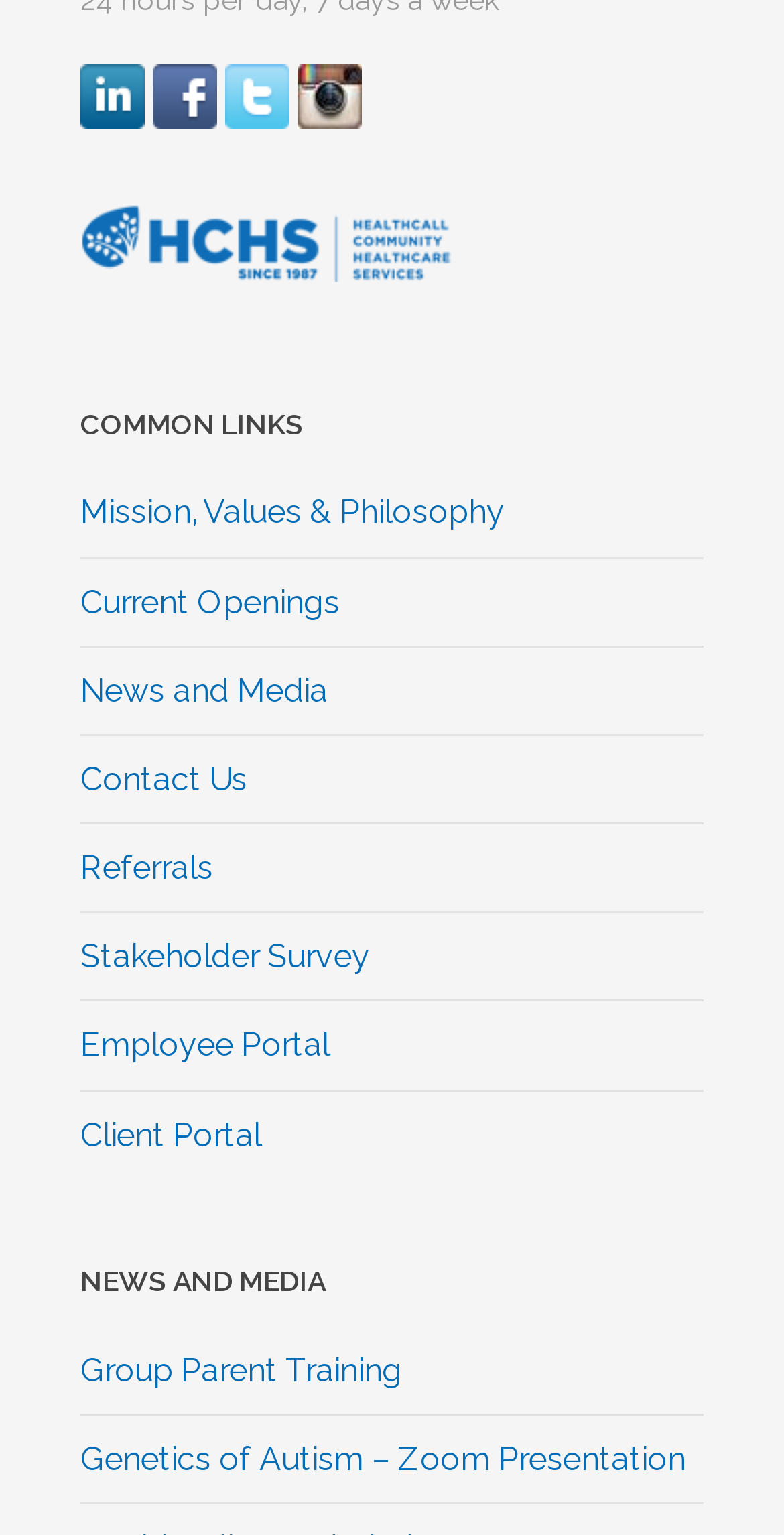Kindly respond to the following question with a single word or a brief phrase: 
What is the first common link?

Mission, Values & Philosophy